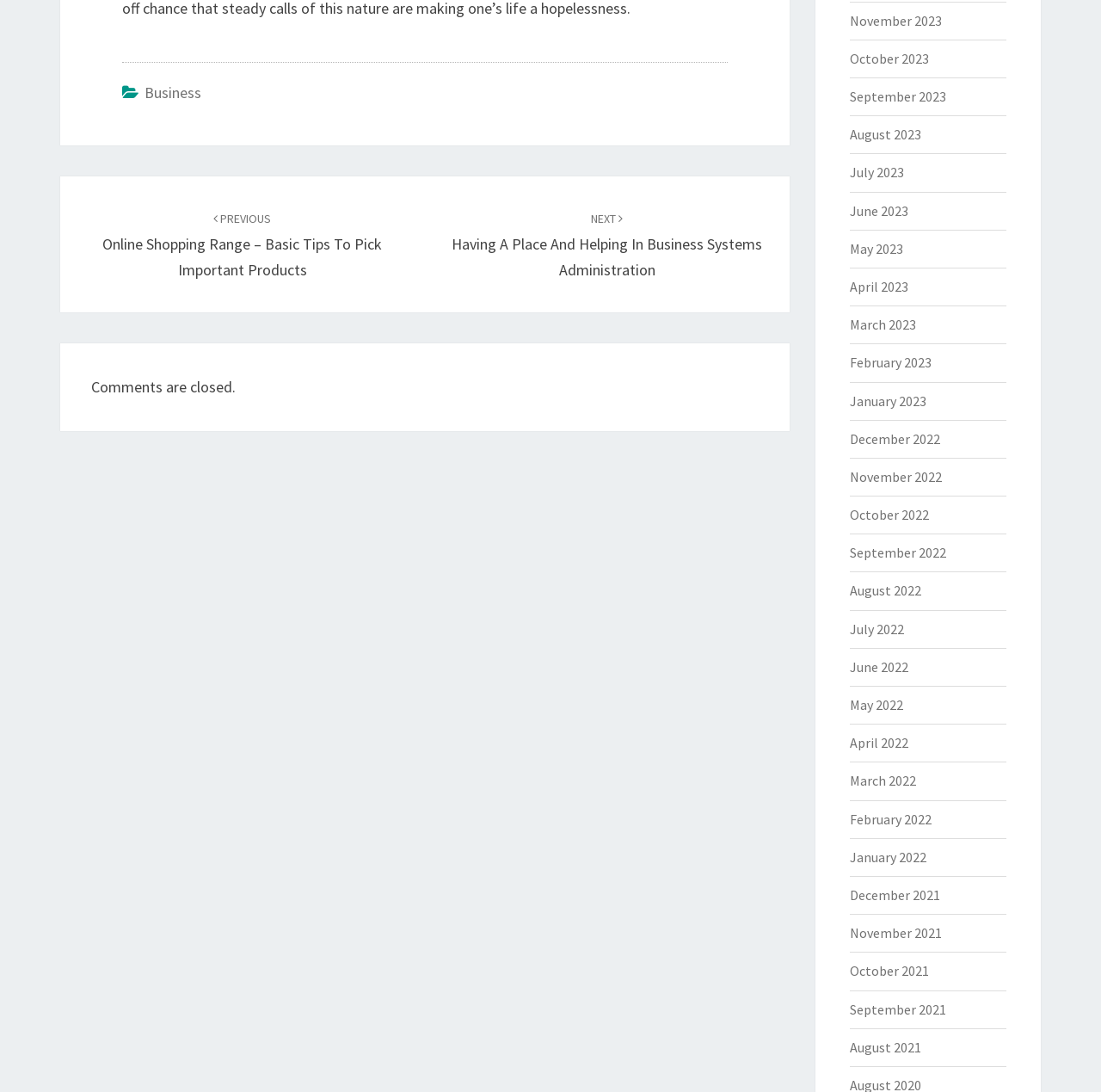Bounding box coordinates are specified in the format (top-left x, top-left y, bottom-right x, bottom-right y). All values are floating point numbers bounded between 0 and 1. Please provide the bounding box coordinate of the region this sentence describes: Business

[0.131, 0.076, 0.183, 0.094]